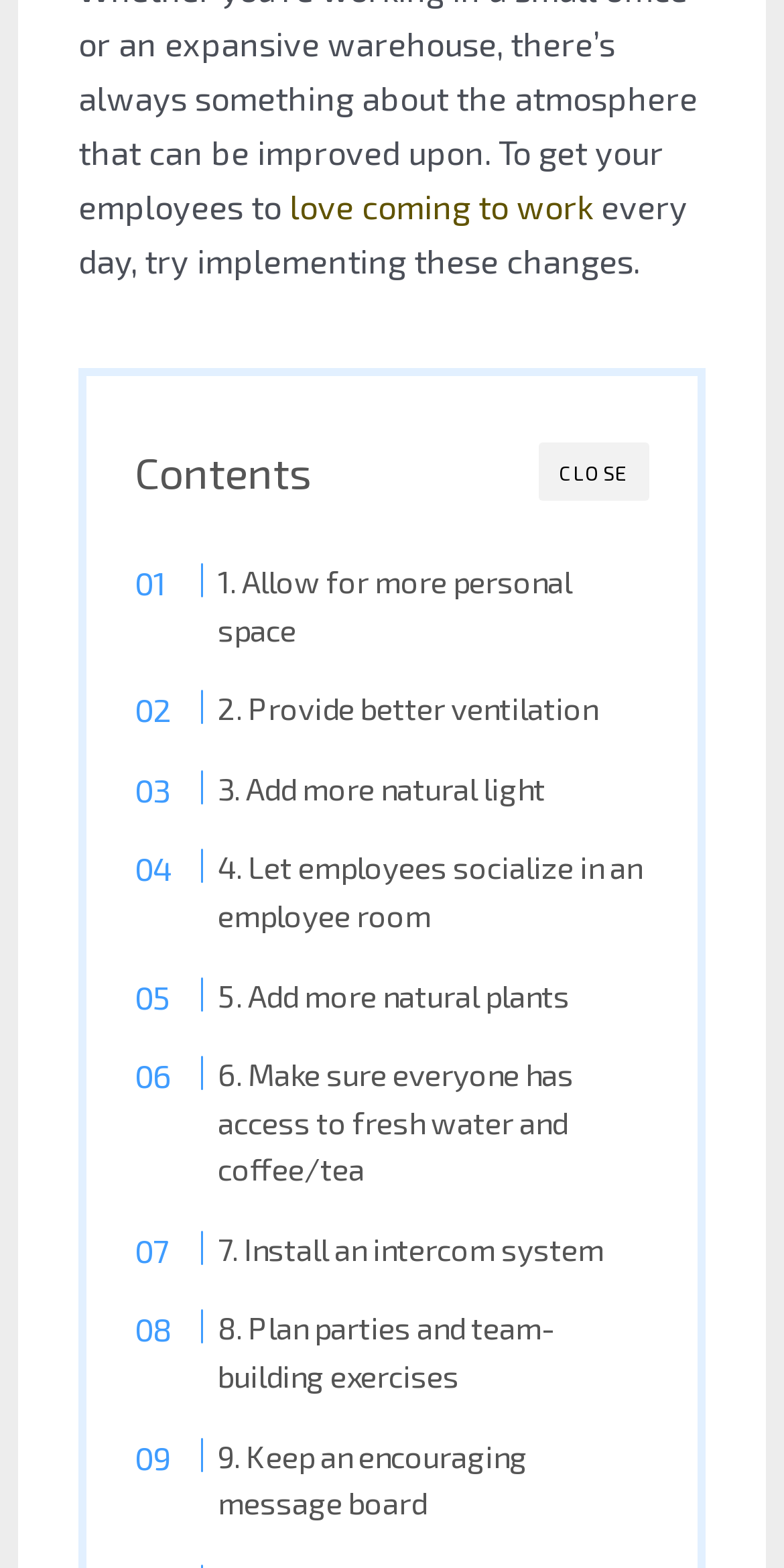Show the bounding box coordinates of the region that should be clicked to follow the instruction: "Click the Home link."

None